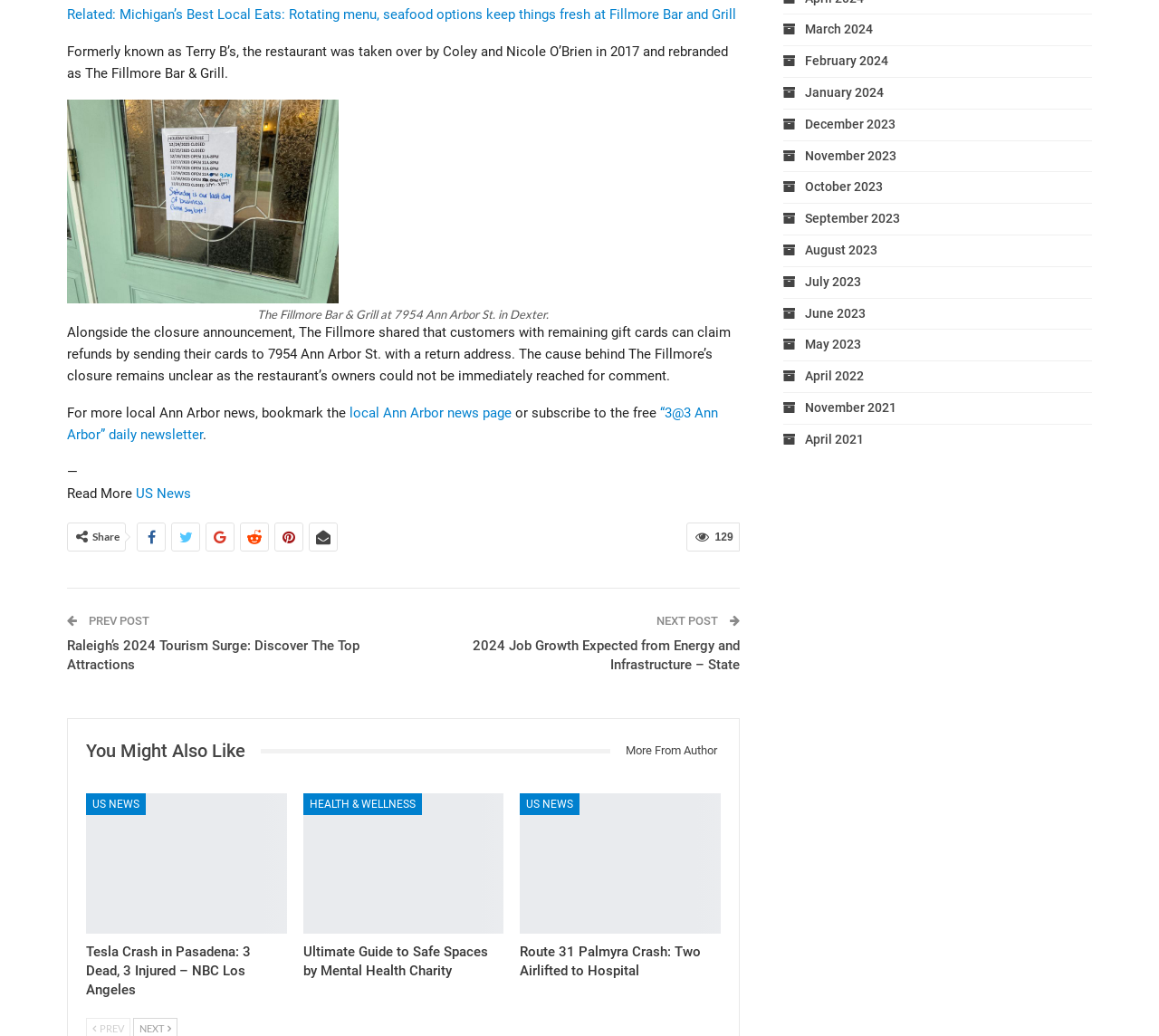Can you pinpoint the bounding box coordinates for the clickable element required for this instruction: "View previous post"? The coordinates should be four float numbers between 0 and 1, i.e., [left, top, right, bottom].

[0.074, 0.593, 0.129, 0.606]